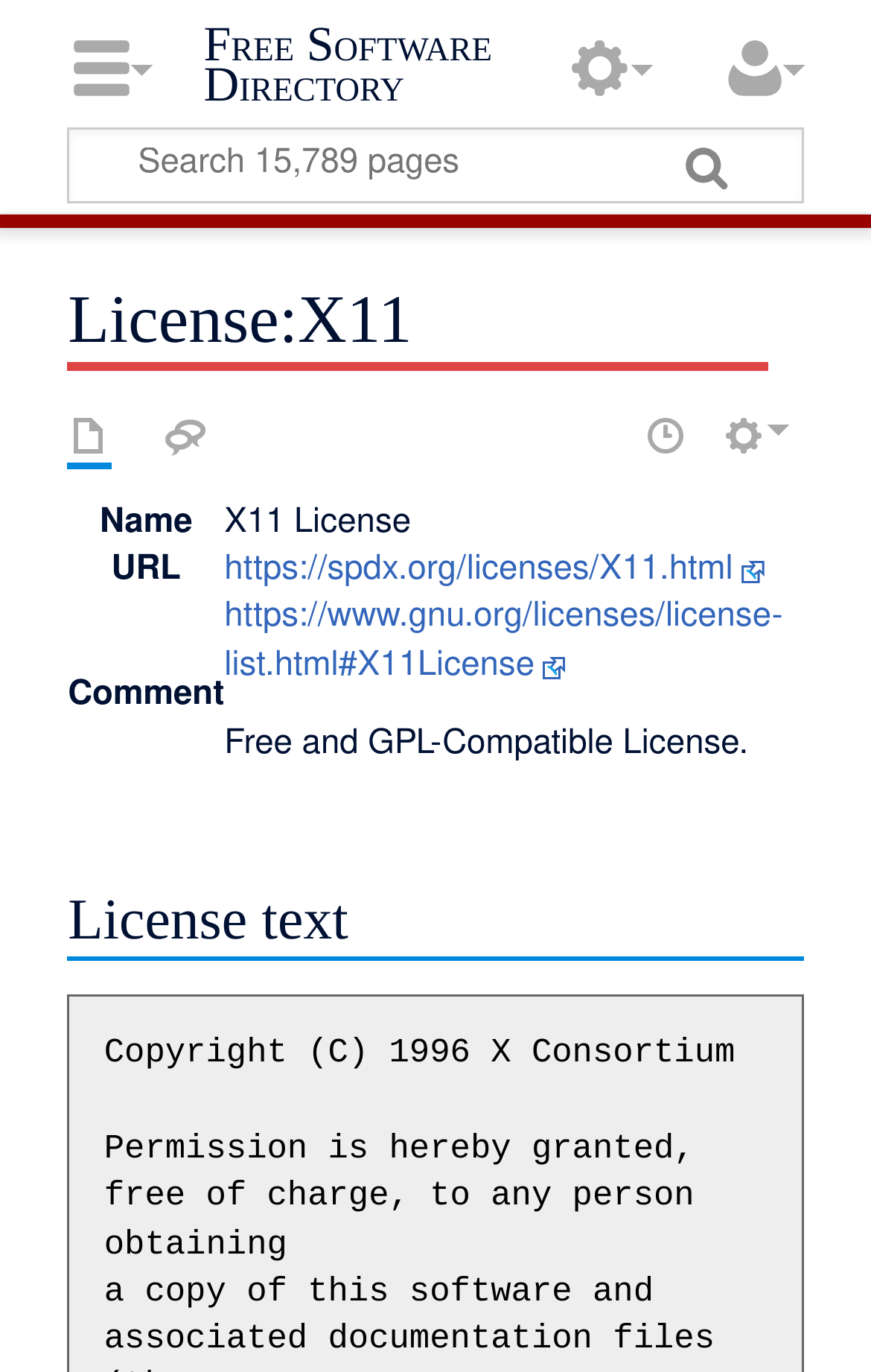What is the name of the license?
Answer the question with as much detail as possible.

I found the answer by looking at the table with the heading 'Name' and the corresponding gridcell containing the text 'X11 License'.